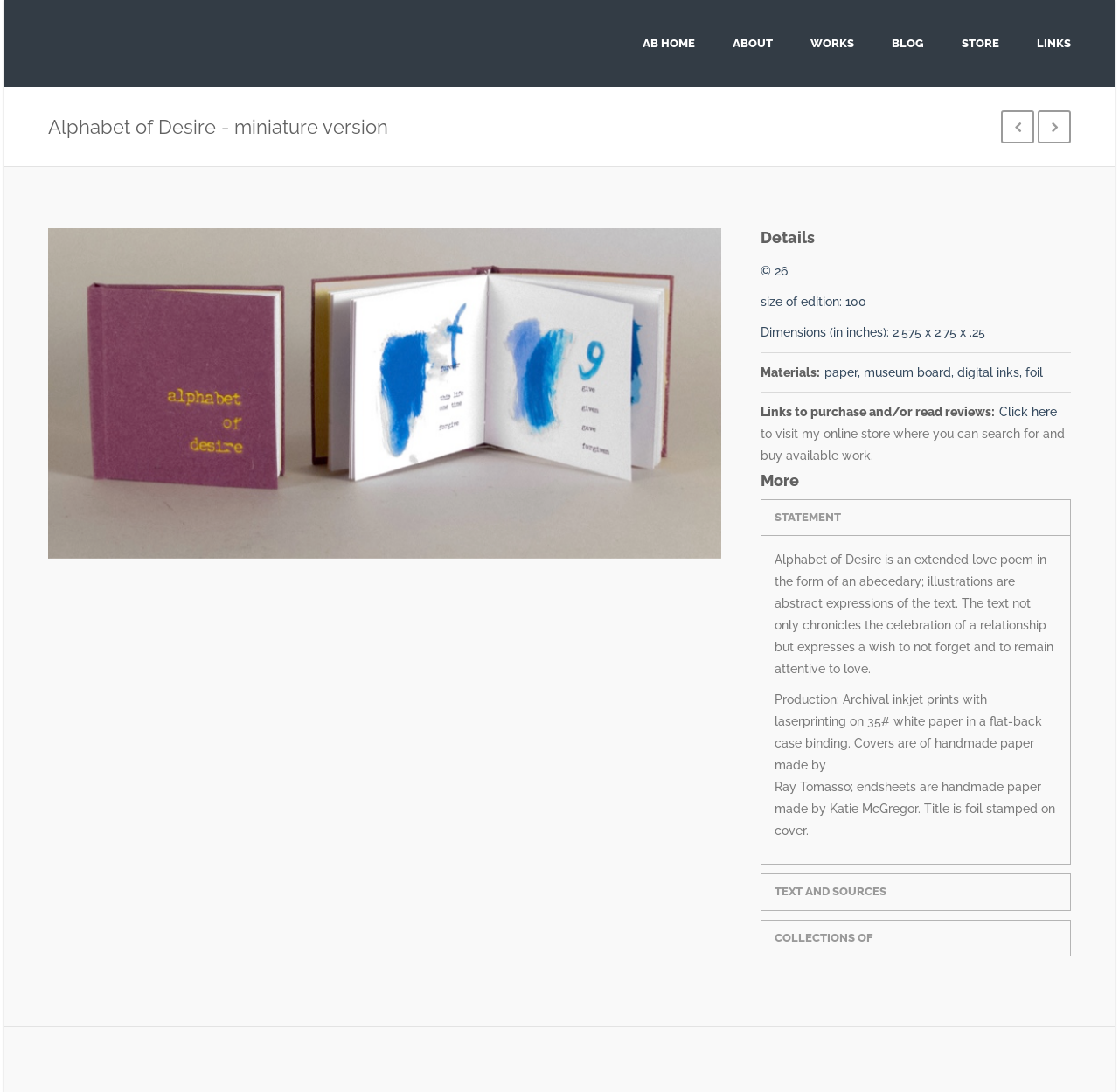Give an in-depth explanation of the webpage layout and content.

This webpage is about Alicia Bailey, an artist who creates artists' books, assemblage, and collage boxes. At the top of the page, there is a navigation menu with links to different sections of the website, including "AB HOME", "ABOUT", "WORKS", "BLOG", "STORE", and "LINKS". 

Below the navigation menu, there is a heading that reads "Alphabet of Desire - miniature version". To the right of this heading, there are two social media links. 

On the left side of the page, there is a section dedicated to the artwork "Alphabet of Desire". This section has a heading that reads "Details" and provides information about the artwork, including its size, materials, and edition size. Below this, there are links to purchase or read reviews of the artwork. 

Further down, there is a section with a heading that reads "More", followed by a section with a heading that reads "STATEMENT". This section provides a statement about the artwork "Alphabet of Desire", which is an extended love poem in the form of an abecedary. The text describes the artwork's illustrations as abstract expressions of the text and explains that the artwork chronicles the celebration of a relationship and expresses a wish to not forget and remain attentive to love.

Below this, there are two sections with headings that read "TEXT AND SOURCES" and "COLLECTIONS OF", respectively. These sections likely provide additional information about the artwork's text and sources, as well as collections that the artwork is a part of.